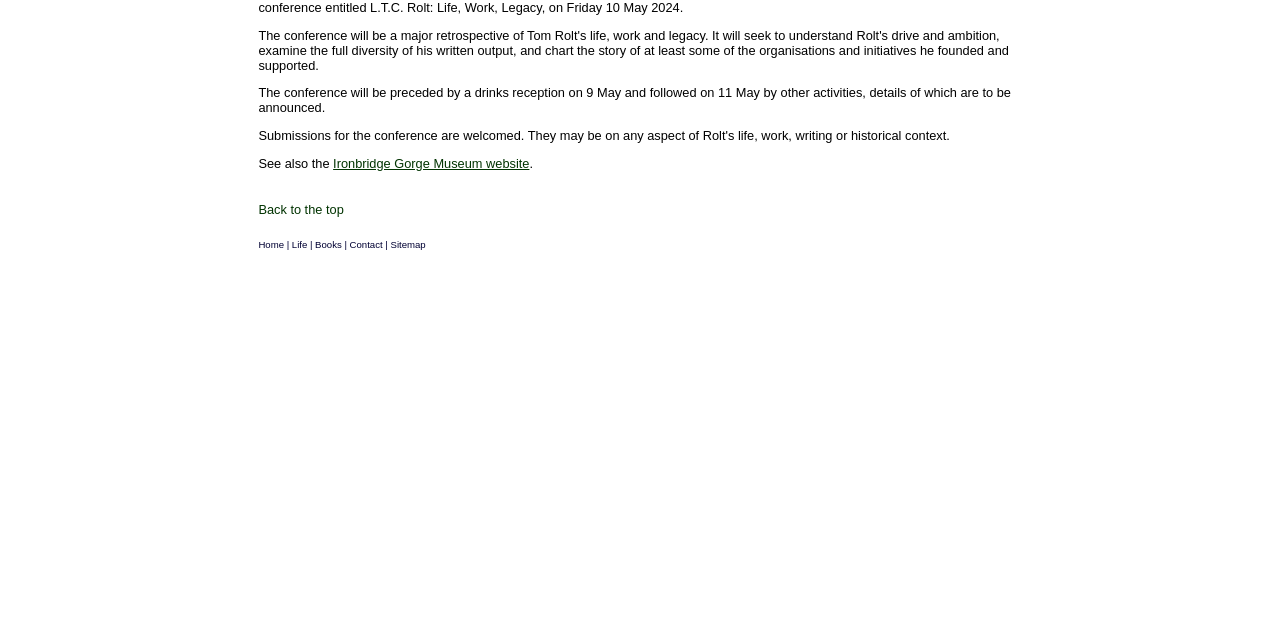Predict the bounding box coordinates of the UI element that matches this description: "Ironbridge Gorge Museum website". The coordinates should be in the format [left, top, right, bottom] with each value between 0 and 1.

[0.26, 0.244, 0.414, 0.267]